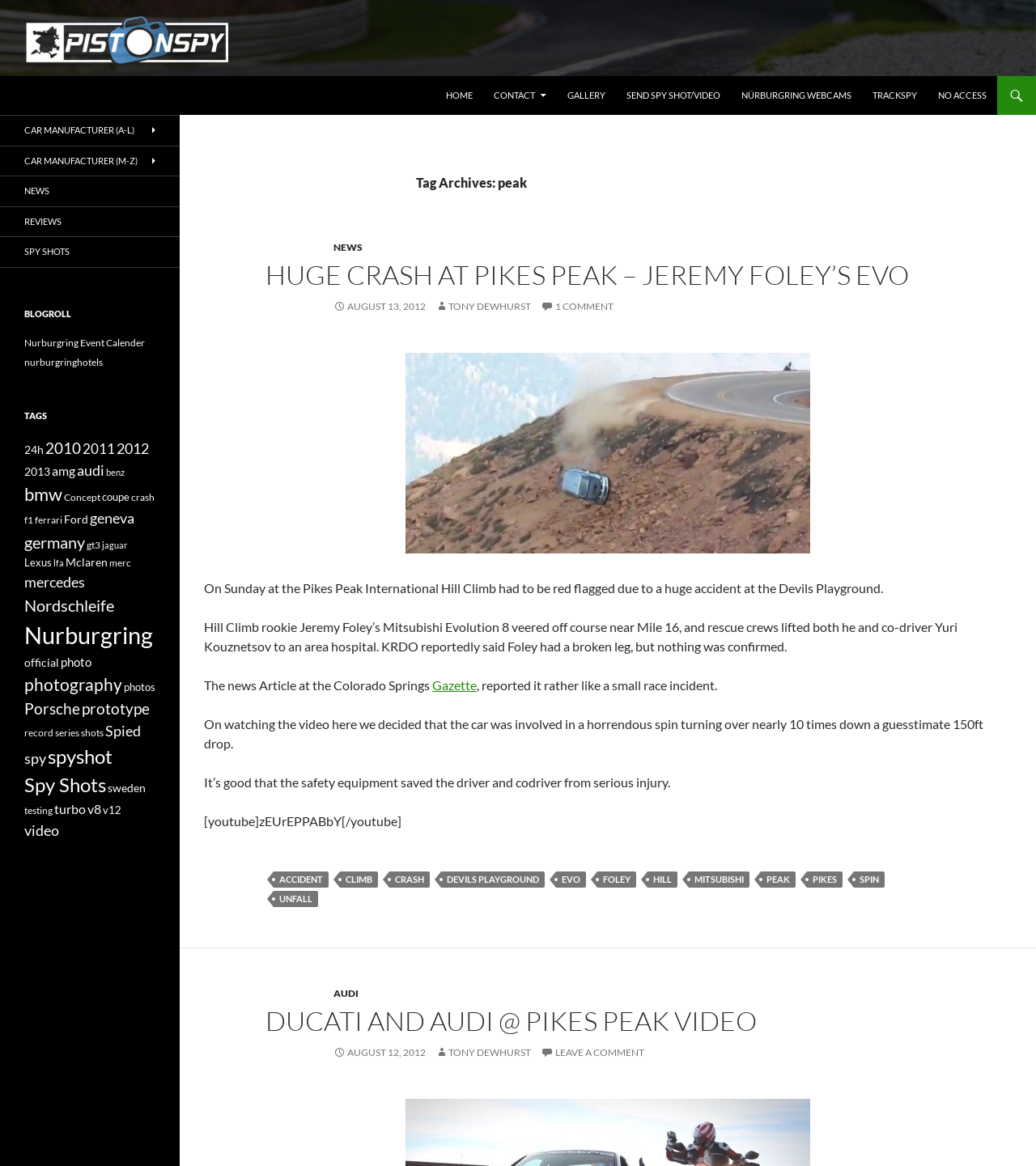Using the webpage screenshot, find the UI element described by devils playground. Provide the bounding box coordinates in the format (top-left x, top-left y, bottom-right x, bottom-right y), ensuring all values are floating point numbers between 0 and 1.

[0.426, 0.747, 0.526, 0.761]